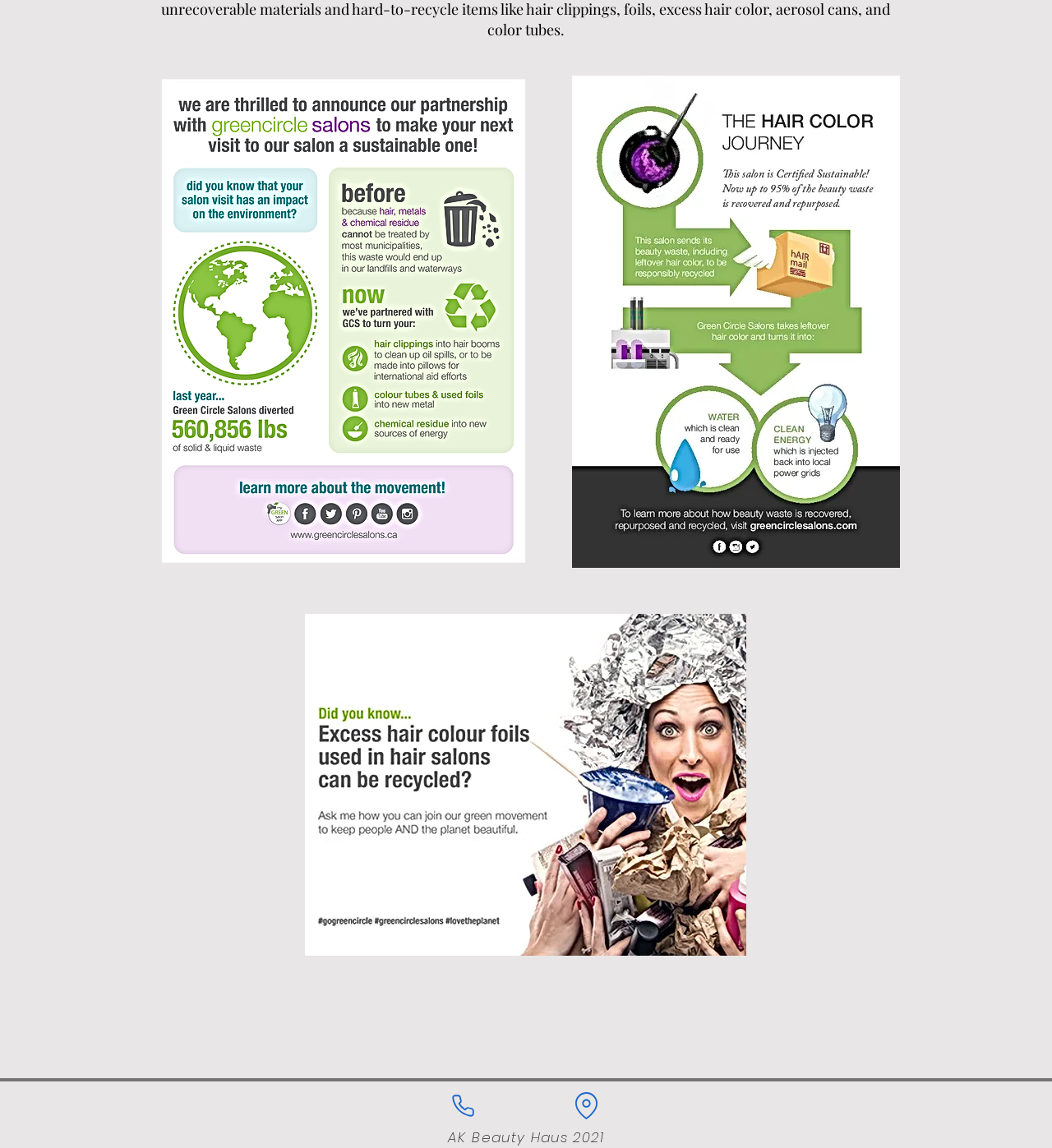Determine the bounding box coordinates for the UI element described. Format the coordinates as (top-left x, top-left y, bottom-right x, bottom-right y) and ensure all values are between 0 and 1. Element description: Location

[0.541, 0.949, 0.573, 0.977]